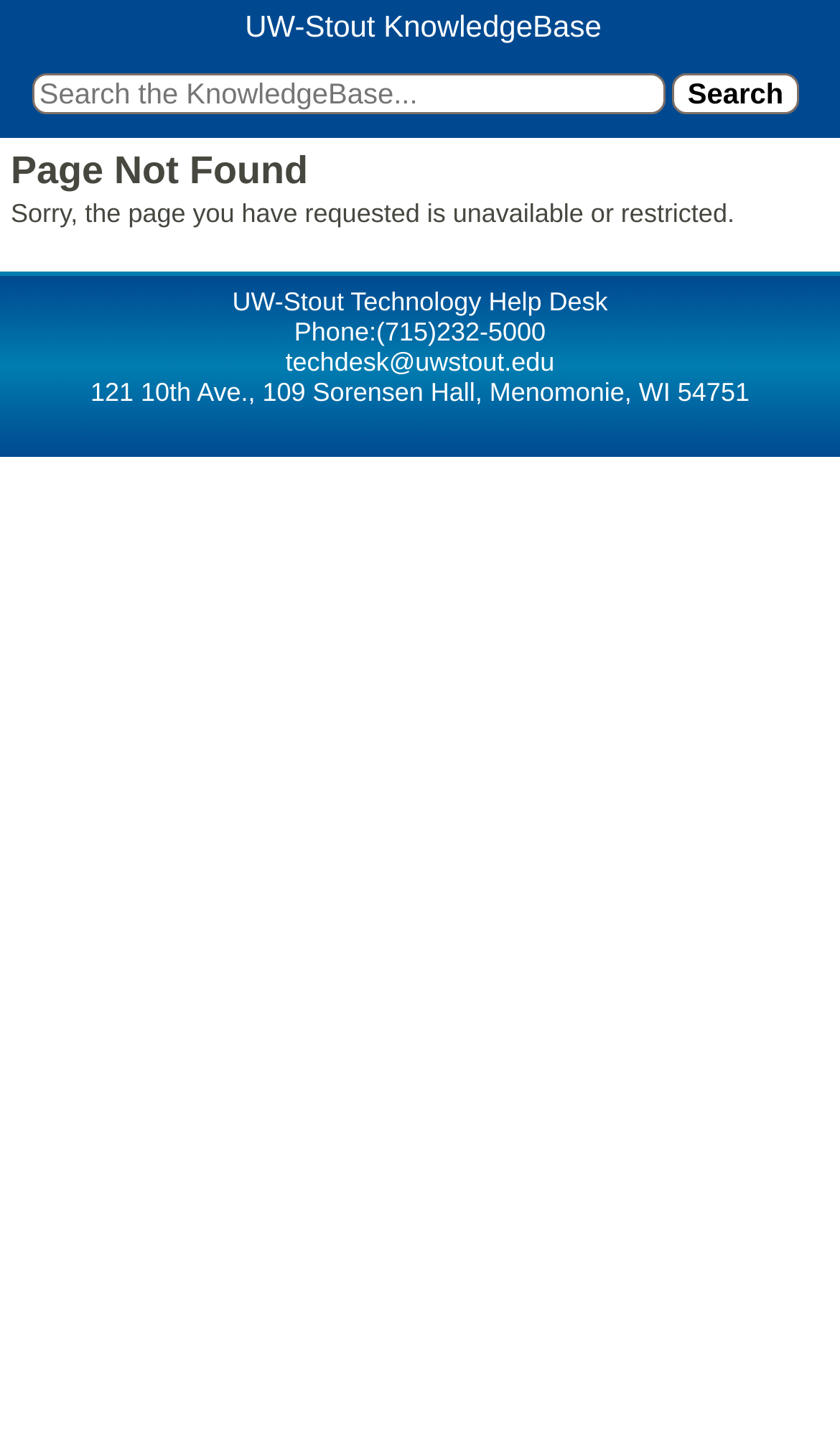Provide a one-word or short-phrase answer to the question:
What is the error message on the page?

Page Not Found